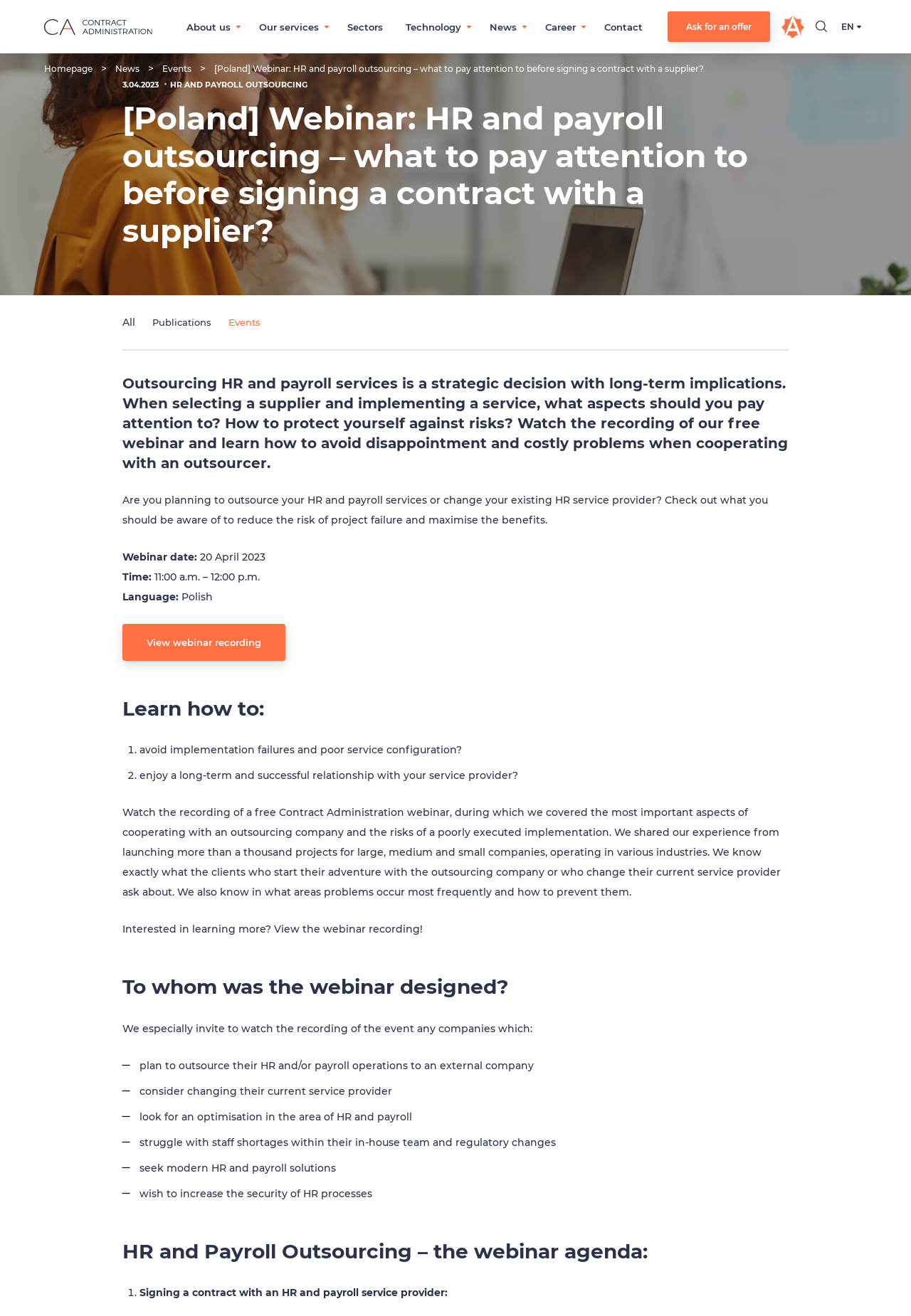What is the date of the webinar?
Analyze the image and provide a thorough answer to the question.

I found the answer by looking at the 'Webinar date:' section on the webpage, which states '20 April 2023'.